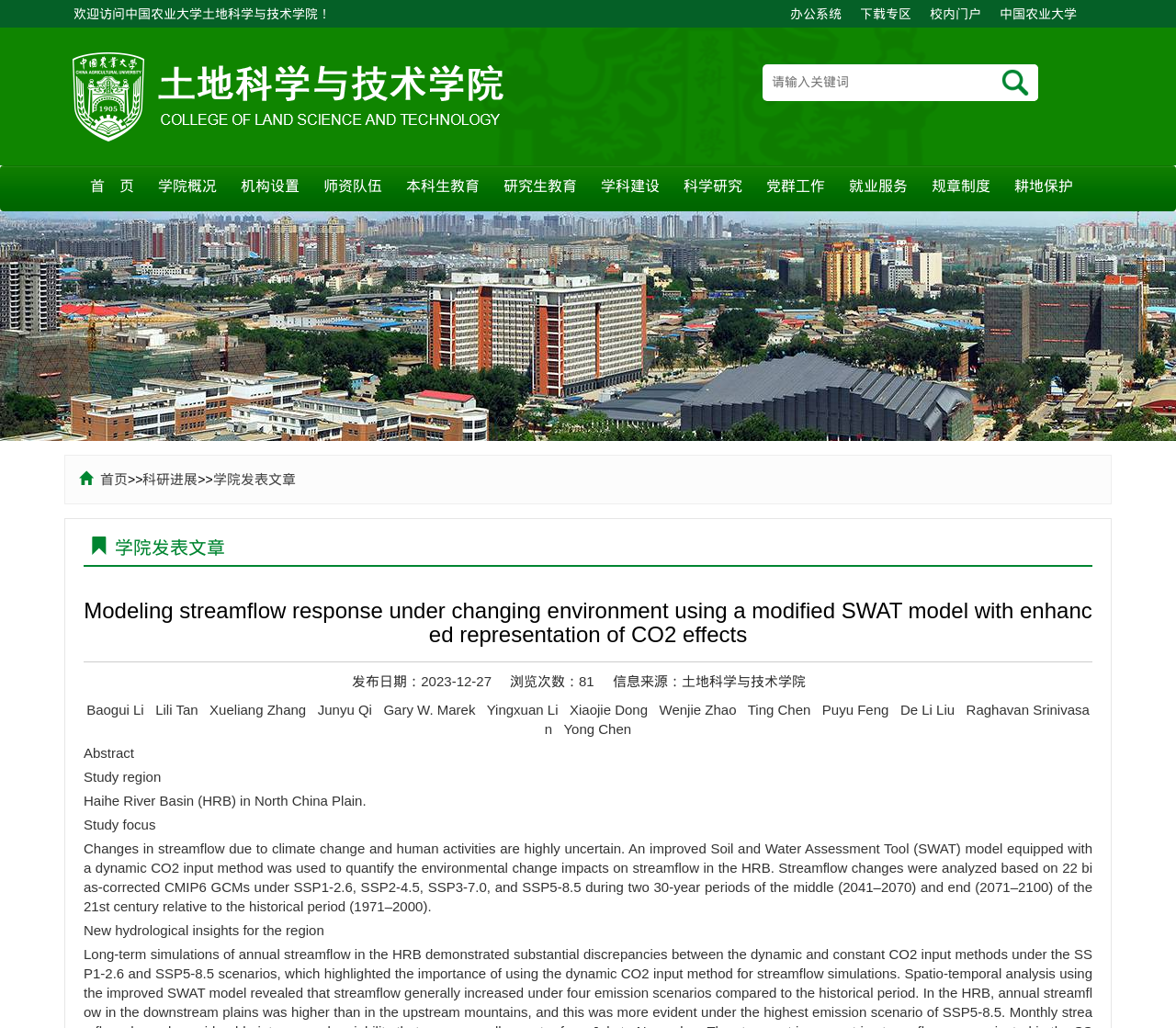Please provide a comprehensive response to the question based on the details in the image: What is the name of the university?

The name of the university can be found in the top navigation bar, where it says '欢迎访问中国农业大学土地科学与技术学院！'.